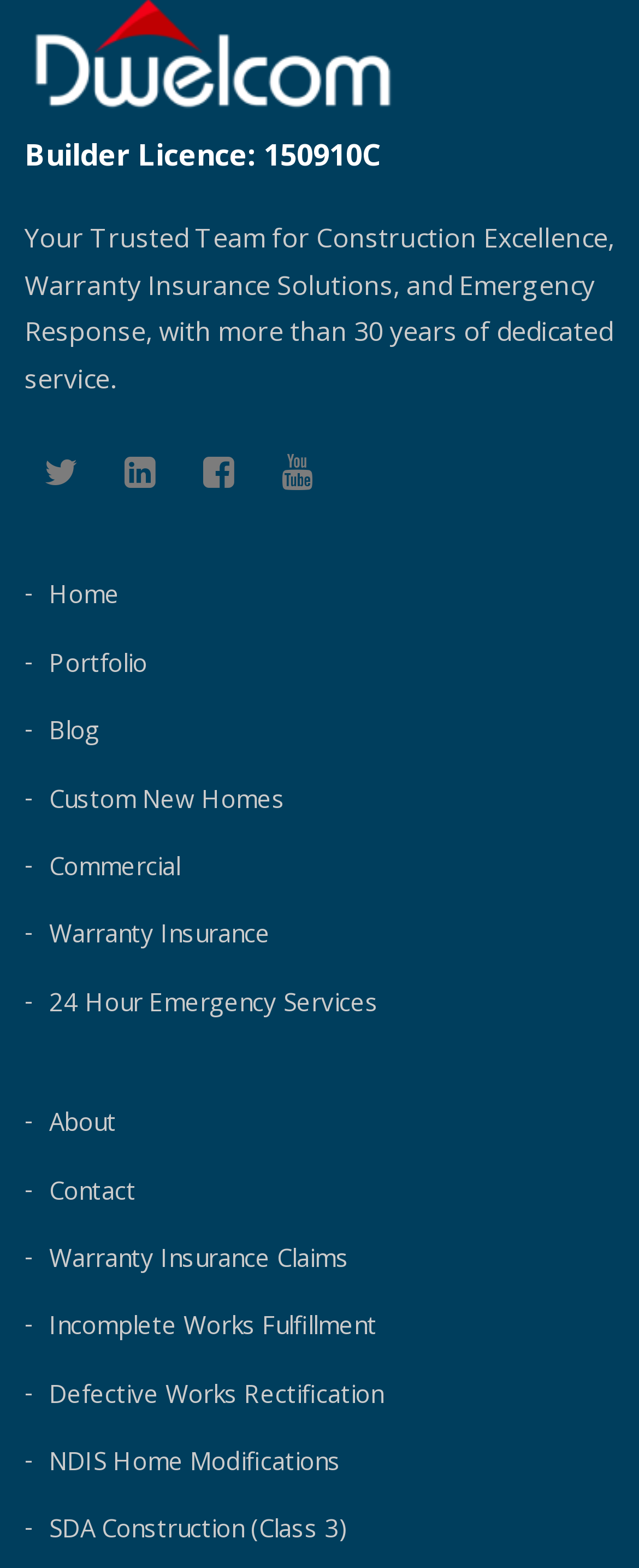Locate the bounding box coordinates of the clickable region to complete the following instruction: "Click on the Custom New Homes link."

[0.038, 0.498, 0.446, 0.519]